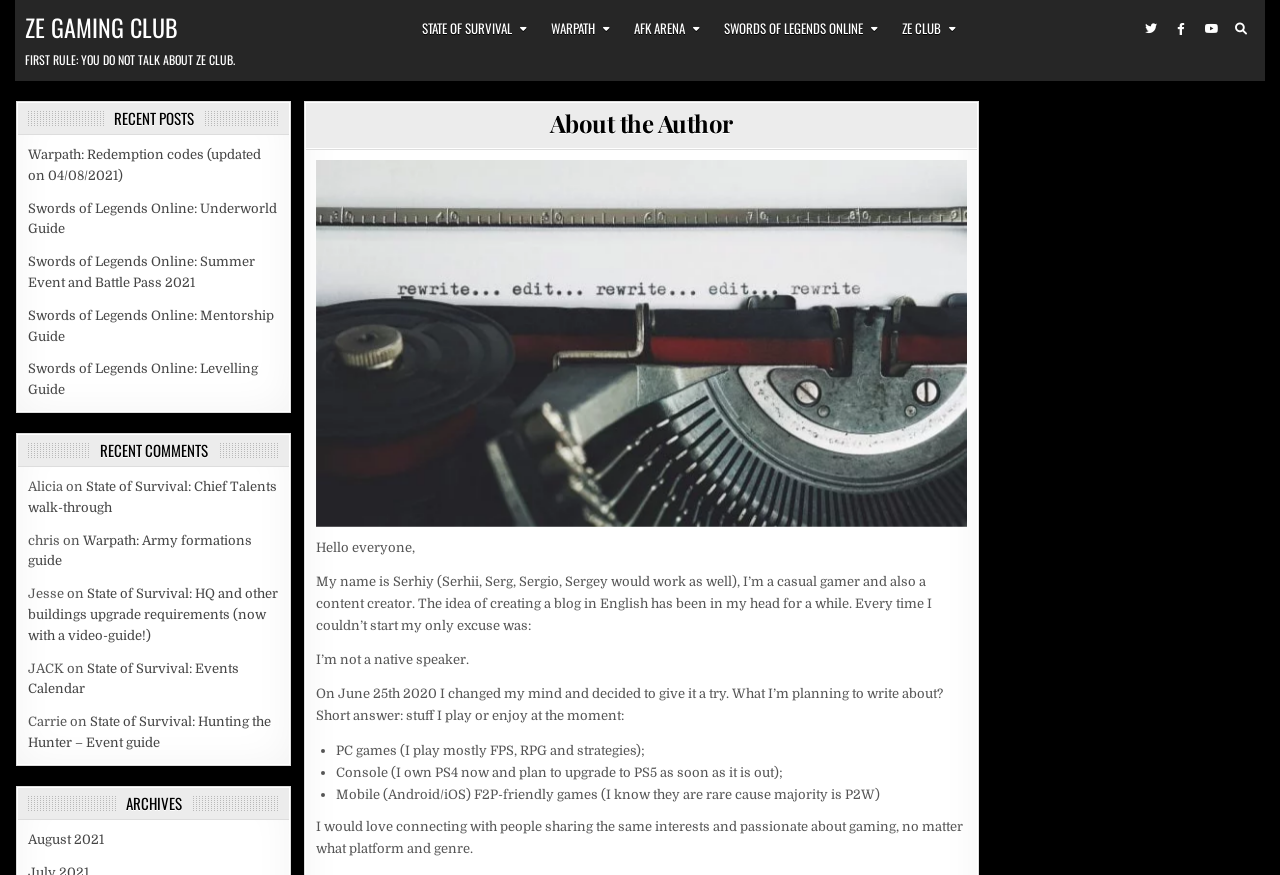Locate the coordinates of the bounding box for the clickable region that fulfills this instruction: "Read the About the Author page".

[0.429, 0.122, 0.572, 0.159]